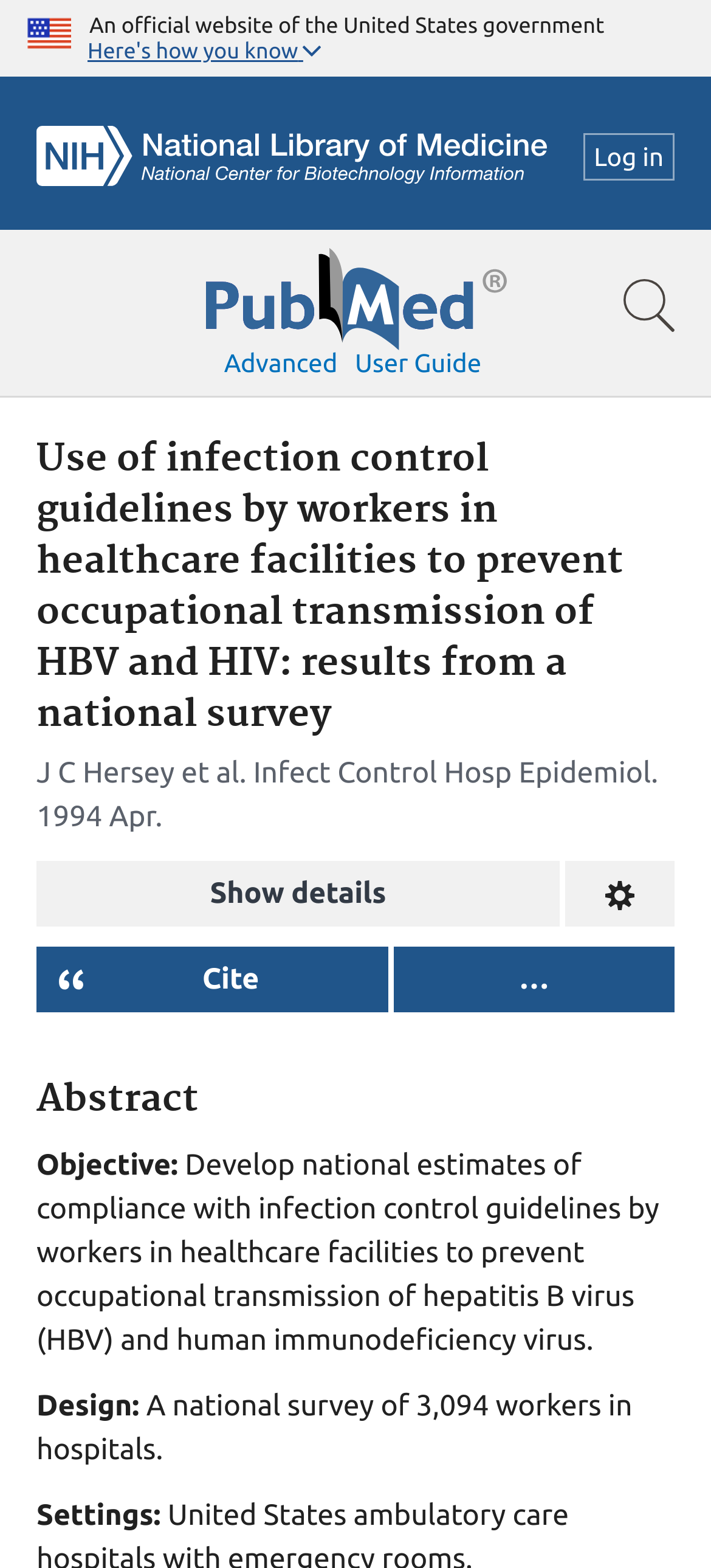Point out the bounding box coordinates of the section to click in order to follow this instruction: "Access WordPress admin".

None